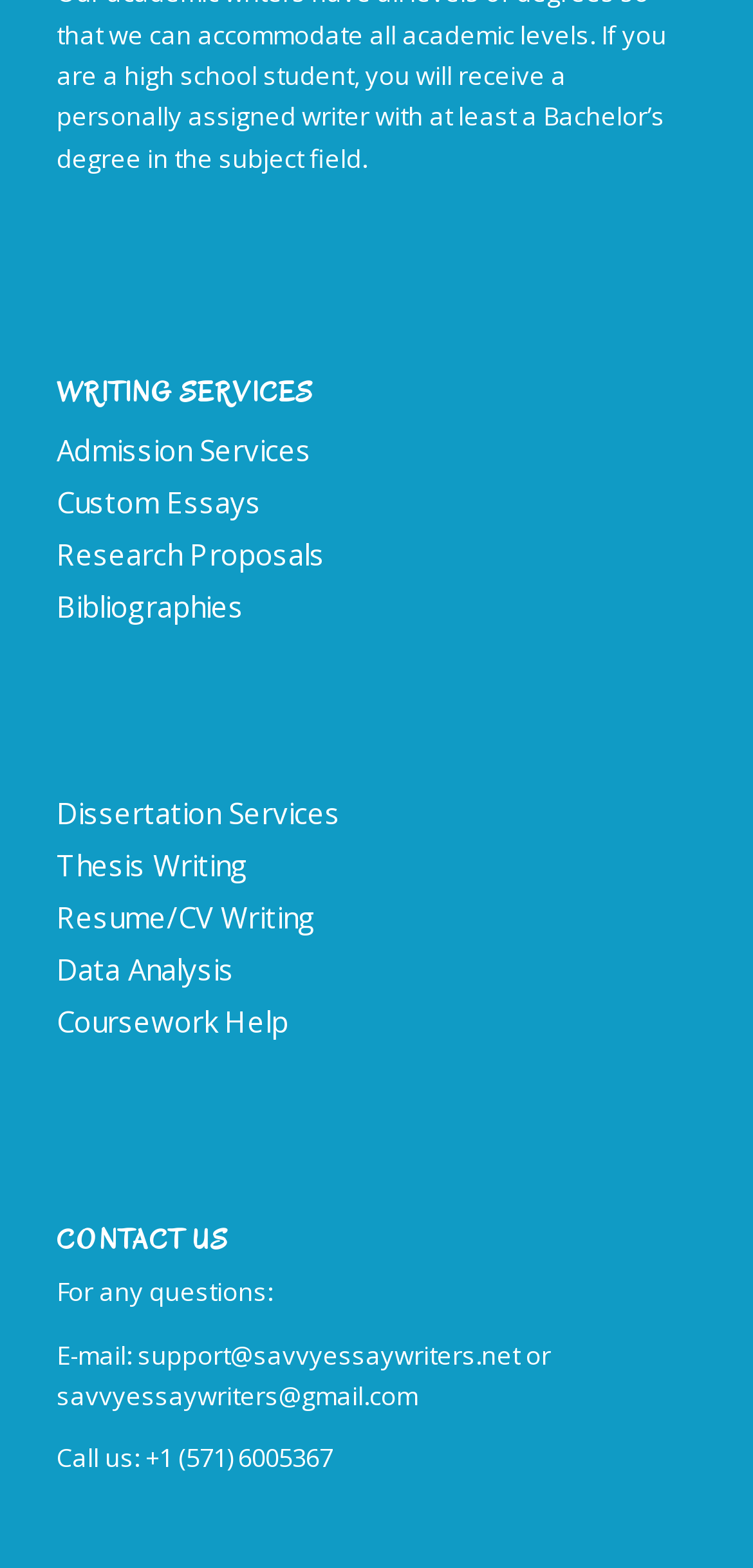What services are offered by this website?
Provide a thorough and detailed answer to the question.

The website offers various writing services, including admission services, custom essays, research proposals, bibliographies, dissertation services, thesis writing, resume/CV writing, data analysis, and coursework help, as indicated by the links on the webpage.